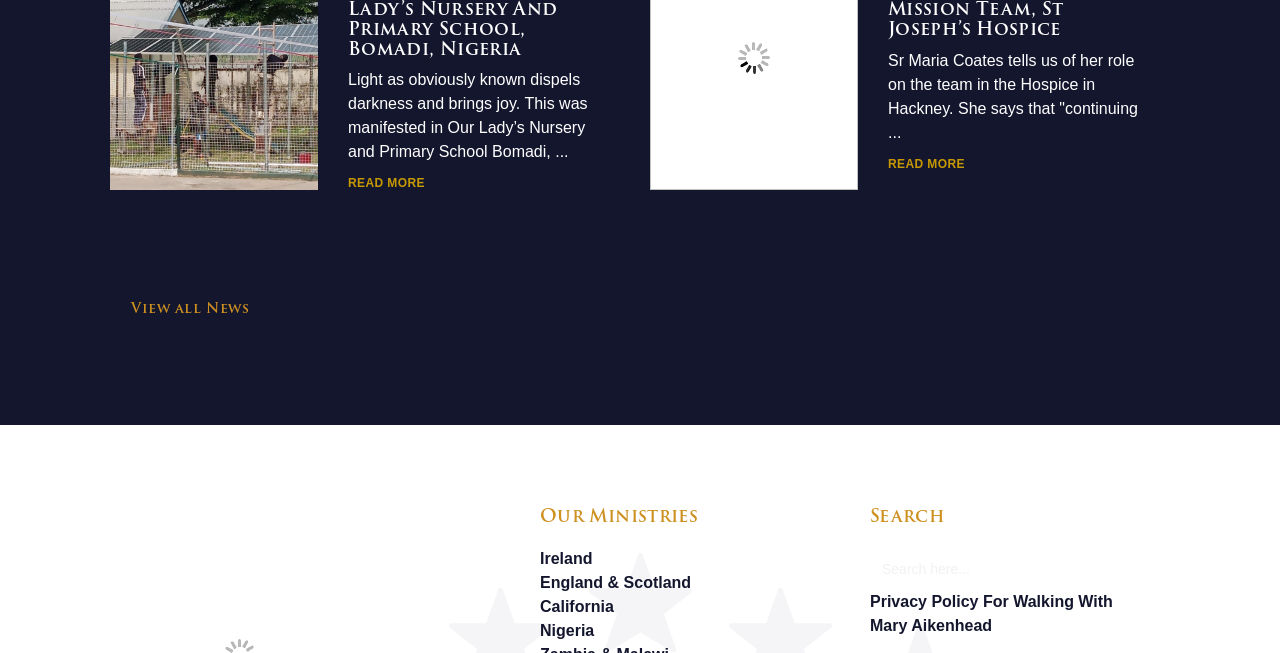How many regions are listed under 'Our Ministries'?
Refer to the image and provide a one-word or short phrase answer.

4